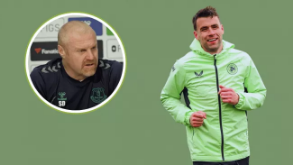Thoroughly describe what you see in the image.

The image features a split-screen design with two prominent visuals. On the left, a close-up of Sean Dyche, the manager of Everton Football Club, is depicted during a press conference, showcasing his focused expression as he addresses reporters. The right side of the image showcases an energetic player, likely in training attire, jogging and displaying a determined demeanor. He is dressed in a vivid green sports jacket, which contrasts against the muted background. This composition highlights a moment of reflection from the manager paired with the active motion of a player, likely in connection with discussions around team dynamics or player performances ahead of an important match.